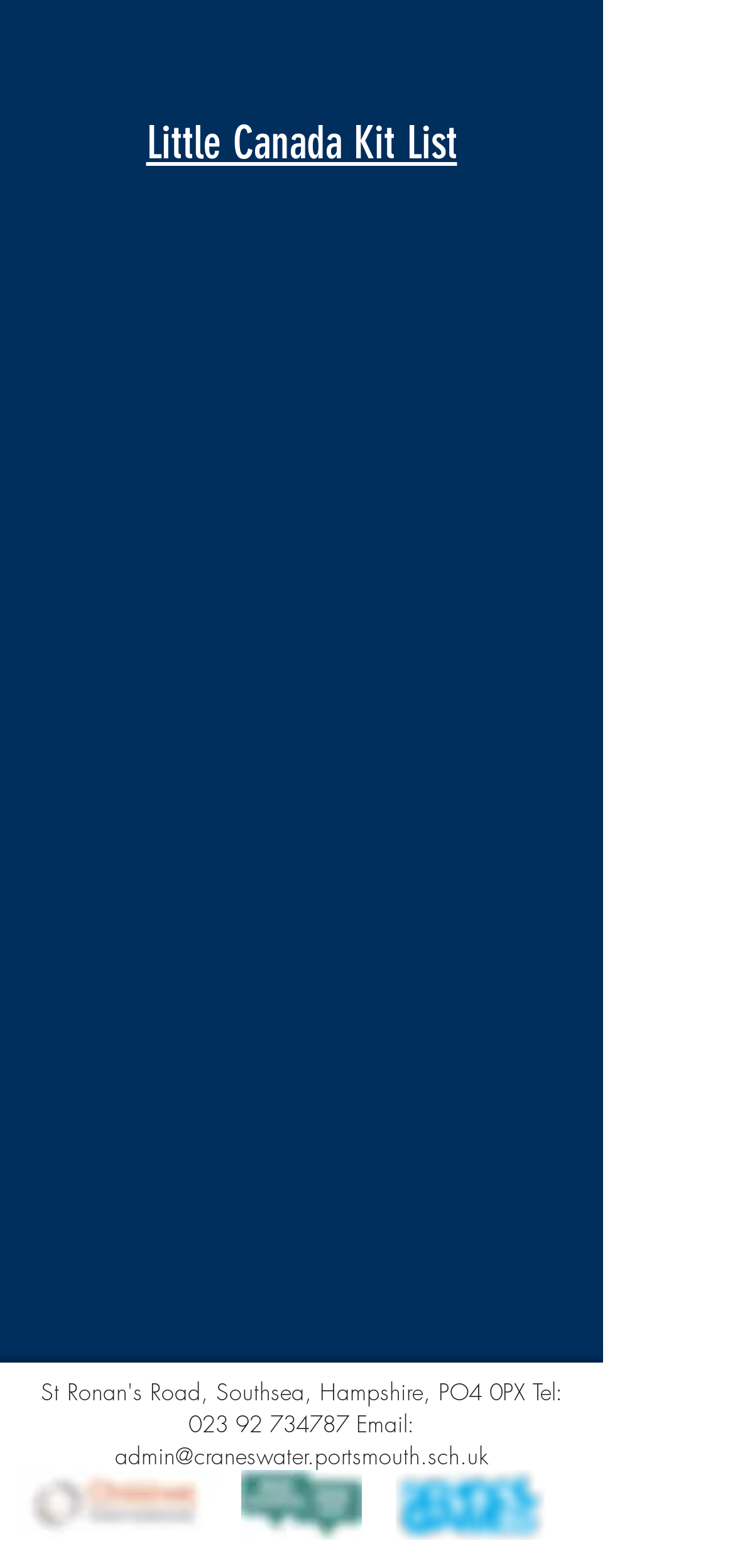Reply to the question with a single word or phrase:
How many images are in the footer section?

3